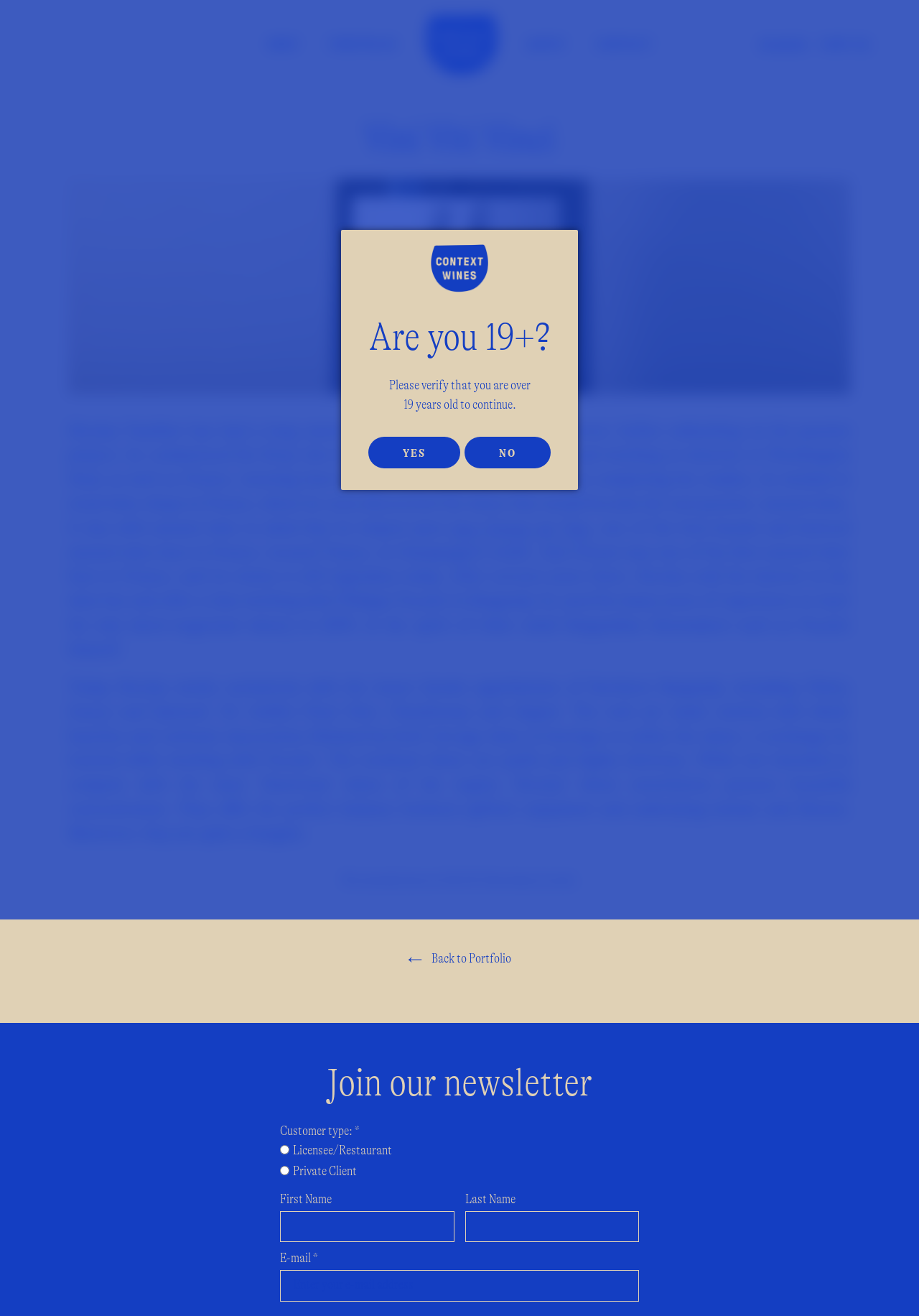Indicate the bounding box coordinates of the element that must be clicked to execute the instruction: "Go to about page". The coordinates should be given as four float numbers between 0 and 1, i.e., [left, top, right, bottom].

[0.557, 0.026, 0.631, 0.042]